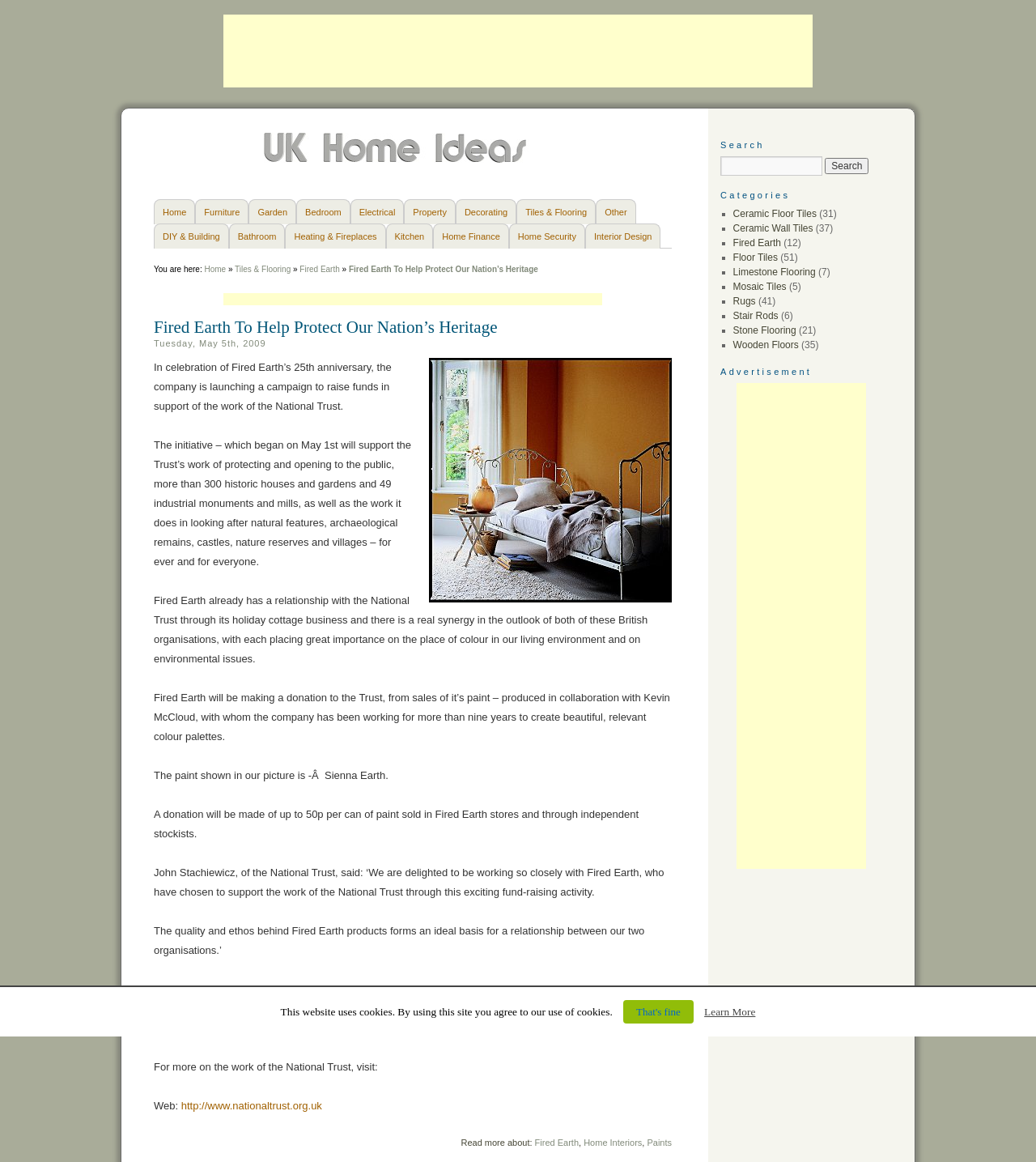Can you find the bounding box coordinates for the element that needs to be clicked to execute this instruction: "Click on the 'Fired Earth' link"? The coordinates should be given as four float numbers between 0 and 1, i.e., [left, top, right, bottom].

[0.289, 0.228, 0.328, 0.236]